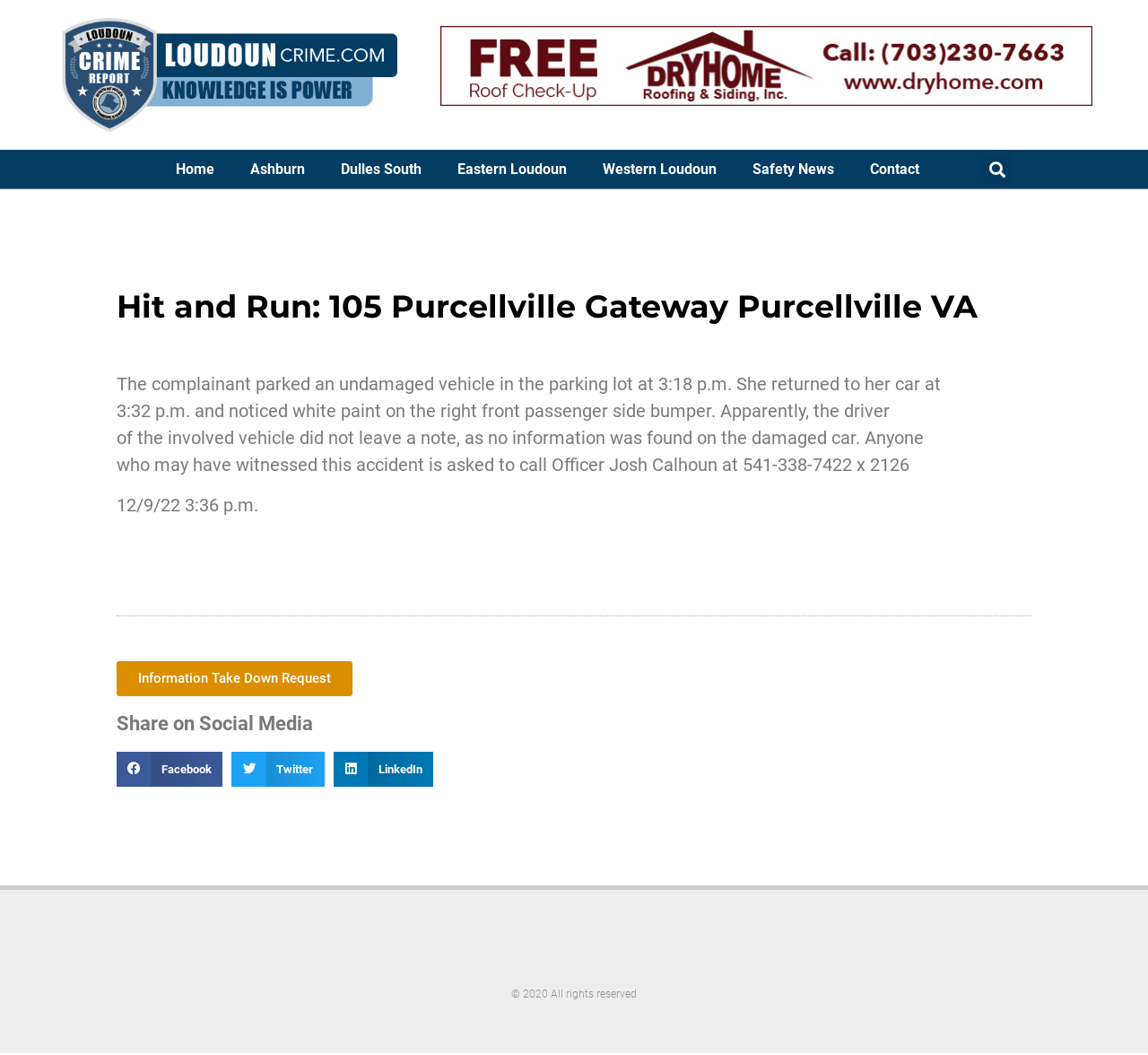What is the time when the complainant parked the vehicle?
Provide a short answer using one word or a brief phrase based on the image.

3:18 p.m.